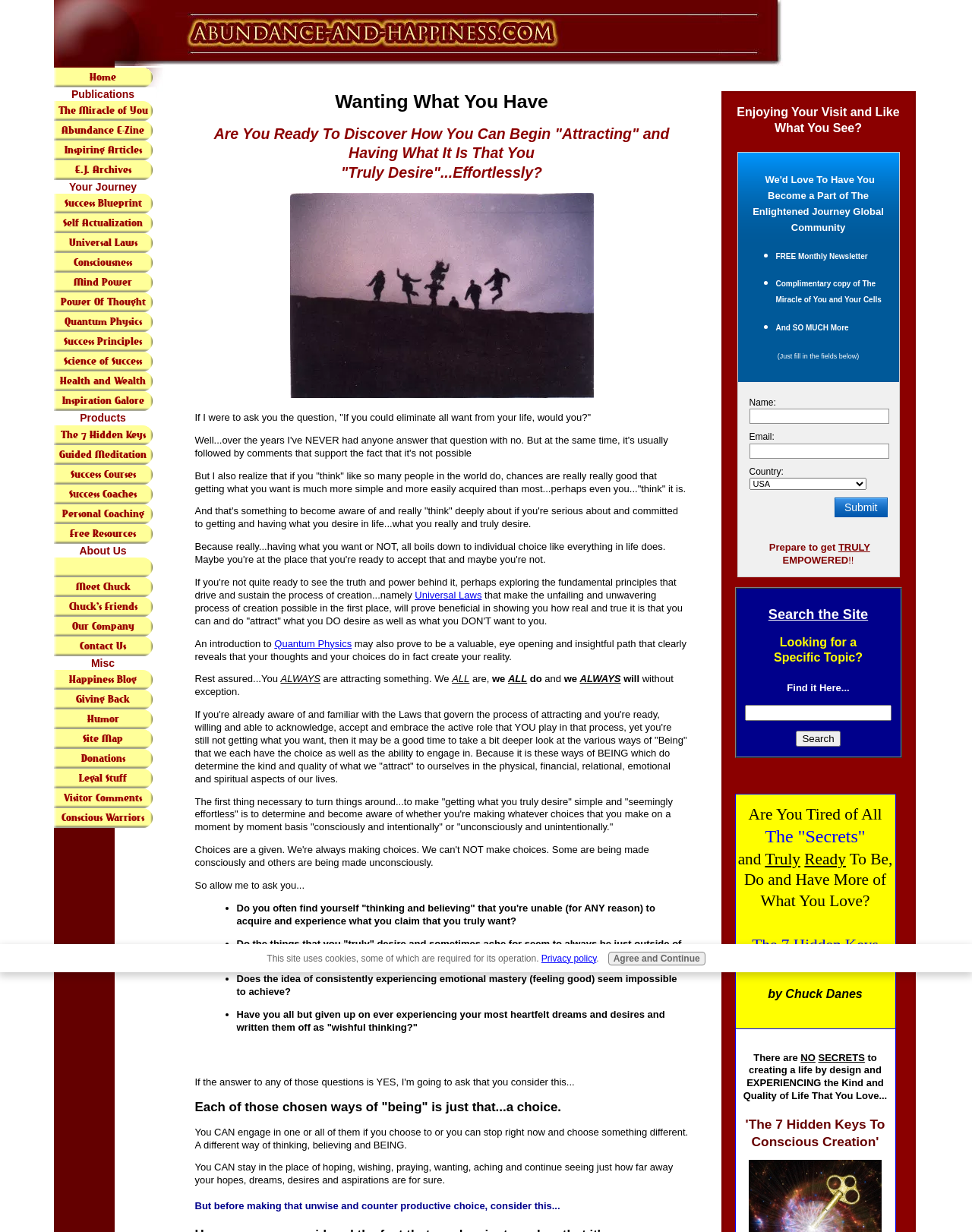Please identify the bounding box coordinates of the clickable region that I should interact with to perform the following instruction: "Check the 'Conscious Warriors' link". The coordinates should be expressed as four float numbers between 0 and 1, i.e., [left, top, right, bottom].

[0.055, 0.656, 0.157, 0.672]